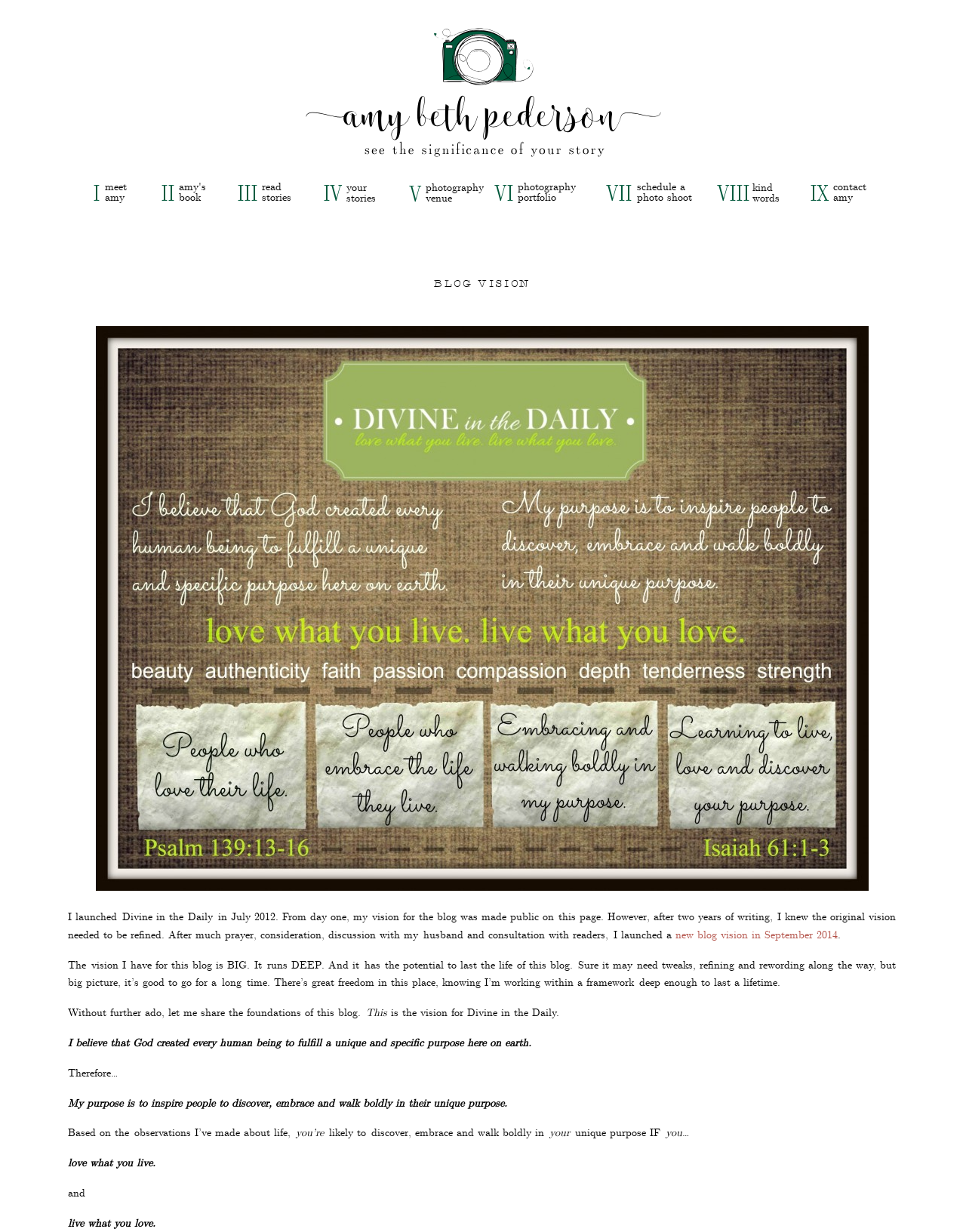By analyzing the image, answer the following question with a detailed response: What is the author's goal for the readers?

The author's goal for the readers is mentioned in the text 'love what you live. and live what you love.' which is located at the bottom of the webpage.